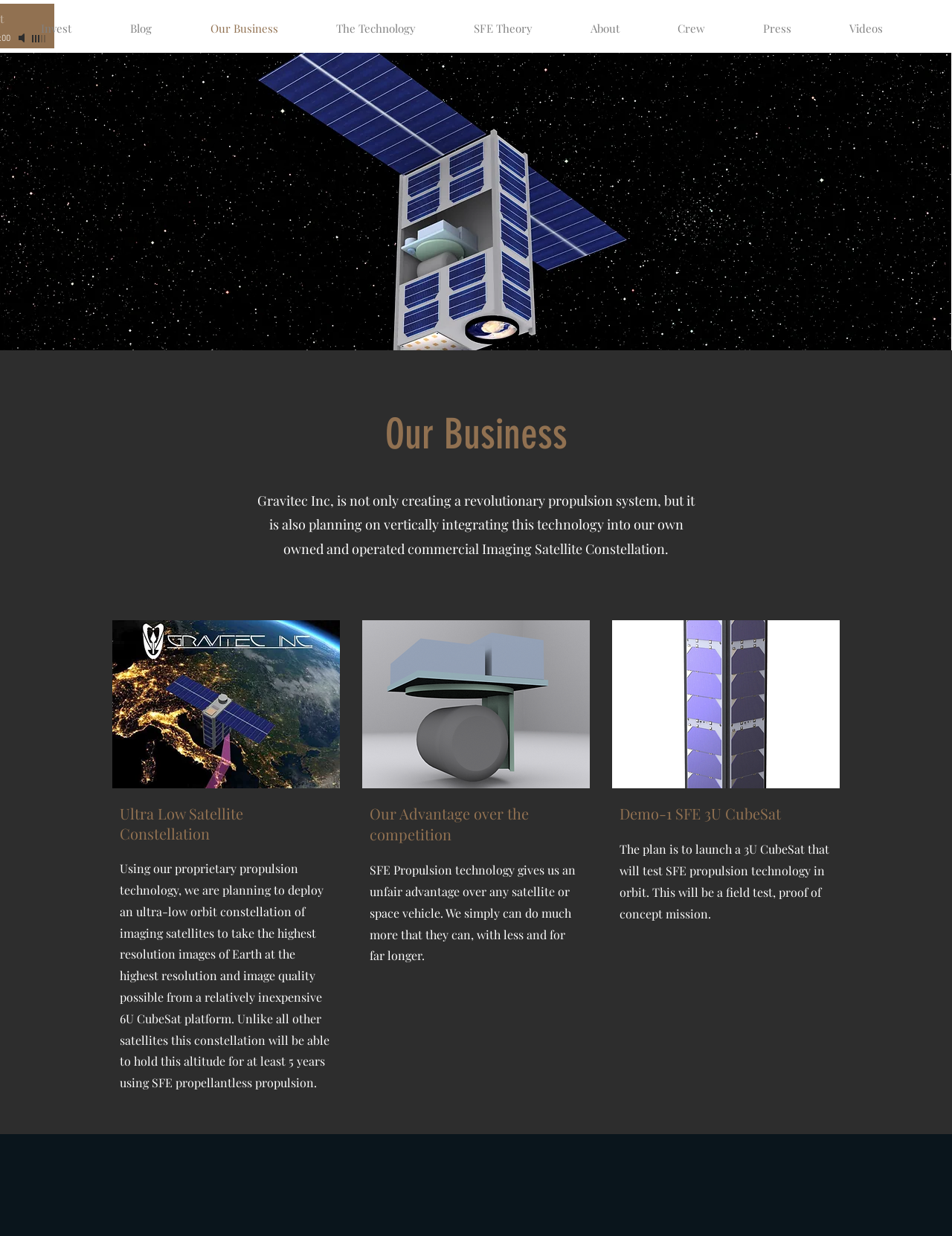Please locate the bounding box coordinates of the element that should be clicked to complete the given instruction: "Read more about 'Our Business'".

[0.117, 0.332, 0.883, 0.371]